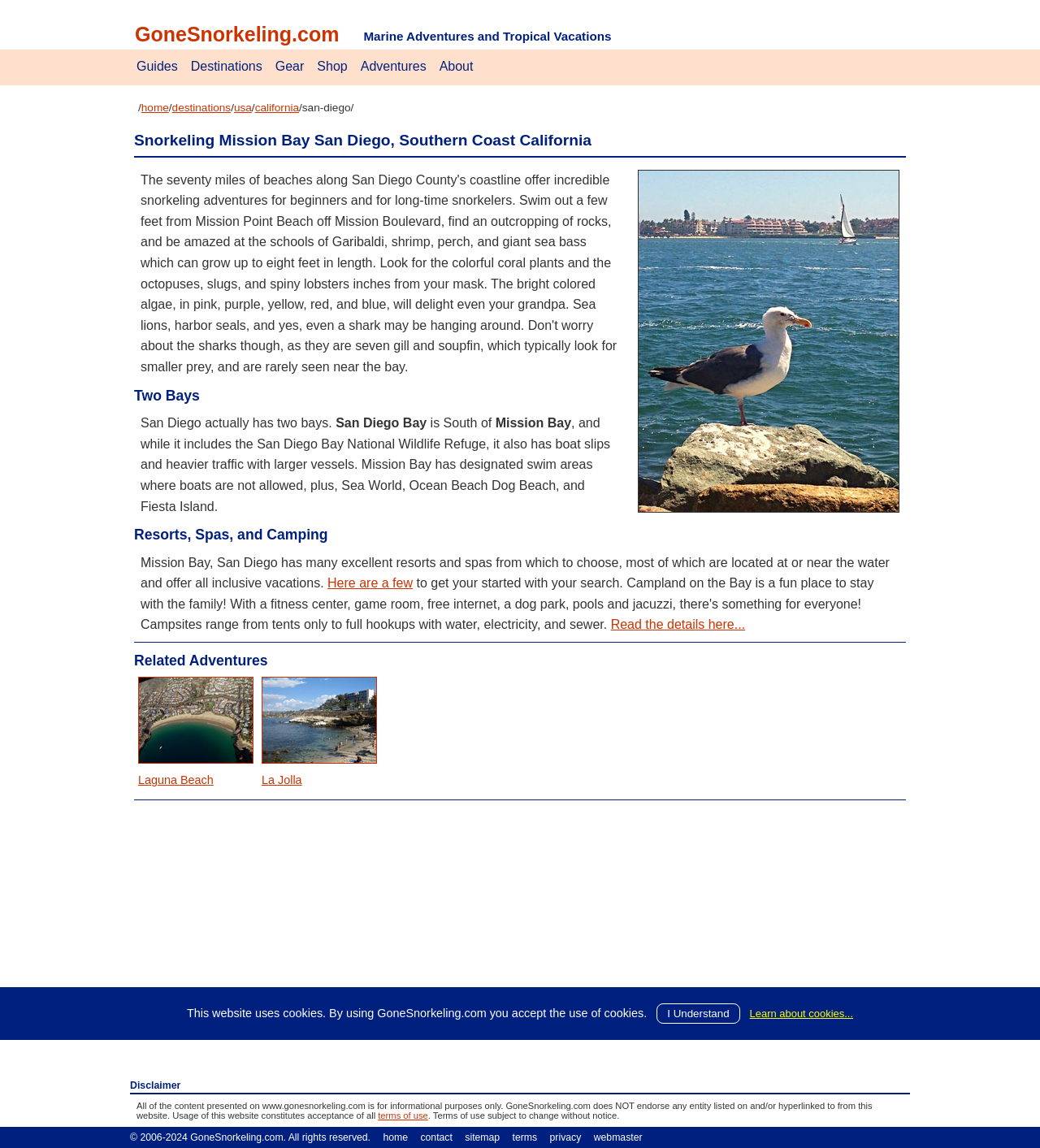Identify the bounding box coordinates of the region that needs to be clicked to carry out this instruction: "Explore 'Laguna Beach'". Provide these coordinates as four float numbers ranging from 0 to 1, i.e., [left, top, right, bottom].

[0.133, 0.656, 0.244, 0.667]